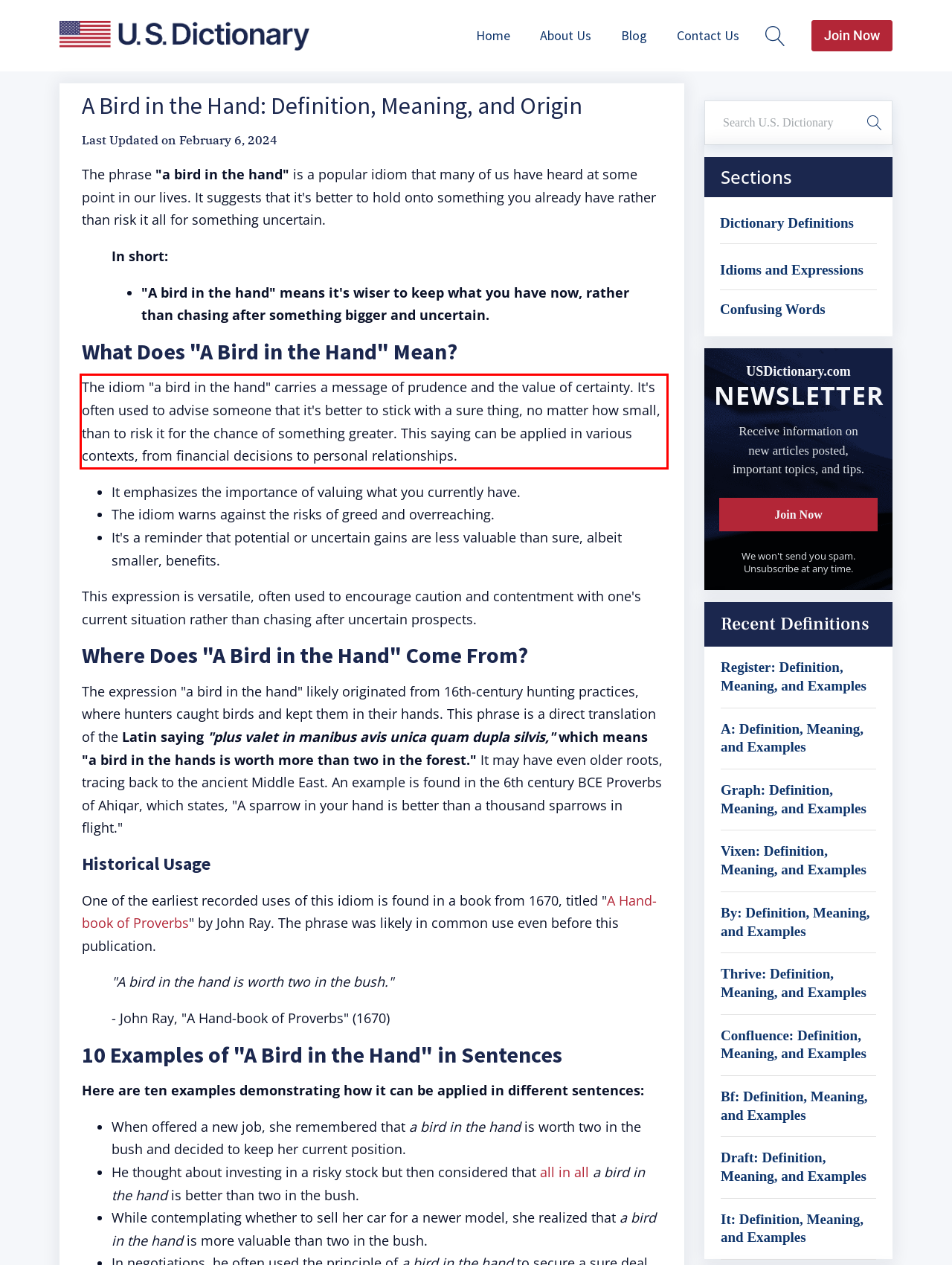You are given a screenshot with a red rectangle. Identify and extract the text within this red bounding box using OCR.

The idiom "a bird in the hand" carries a message of prudence and the value of certainty. It's often used to advise someone that it's better to stick with a sure thing, no matter how small, than to risk it for the chance of something greater. This saying can be applied in various contexts, from financial decisions to personal relationships.